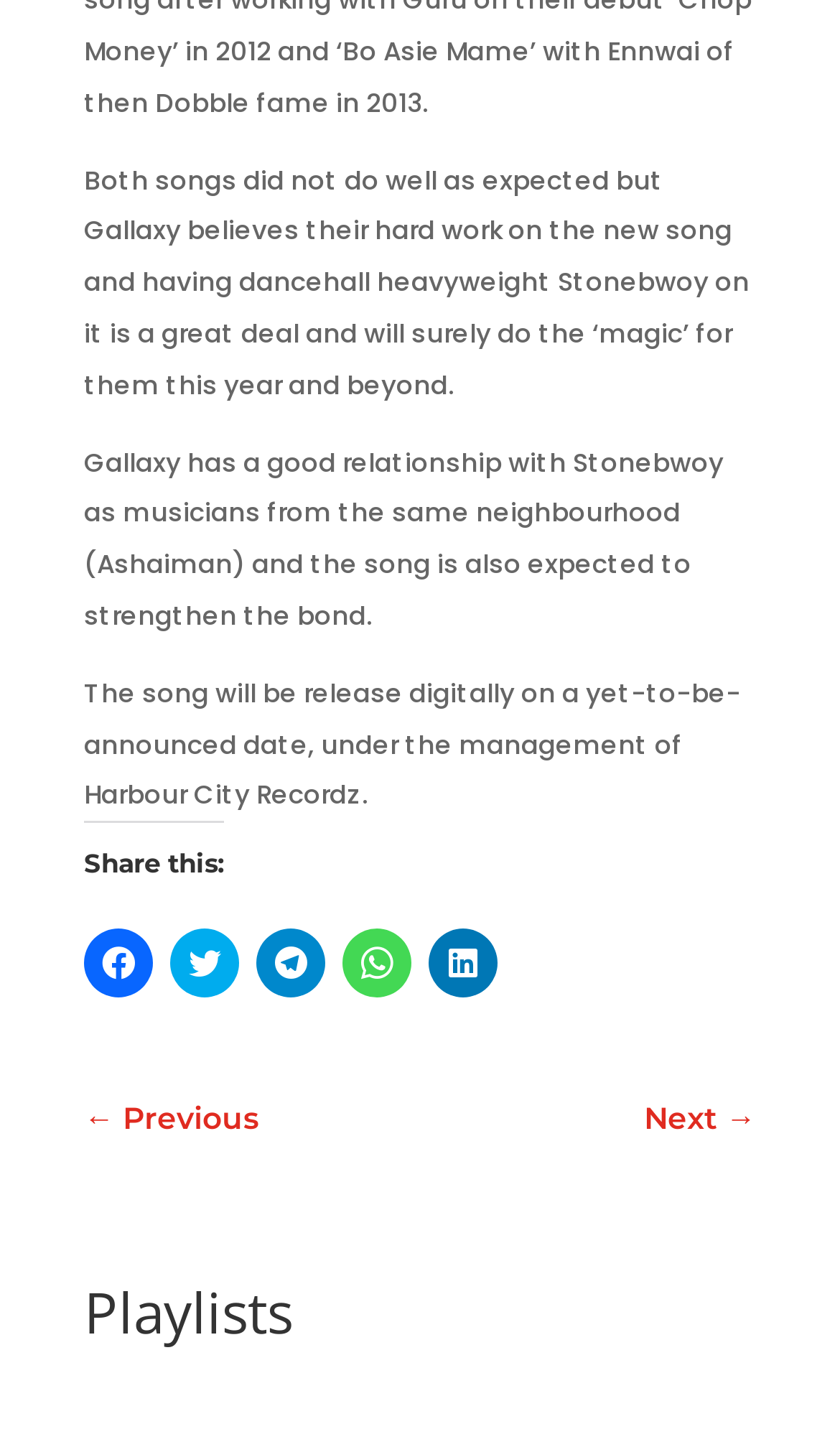Using the given description, provide the bounding box coordinates formatted as (top-left x, top-left y, bottom-right x, bottom-right y), with all values being floating point numbers between 0 and 1. Description: Search and menus

None